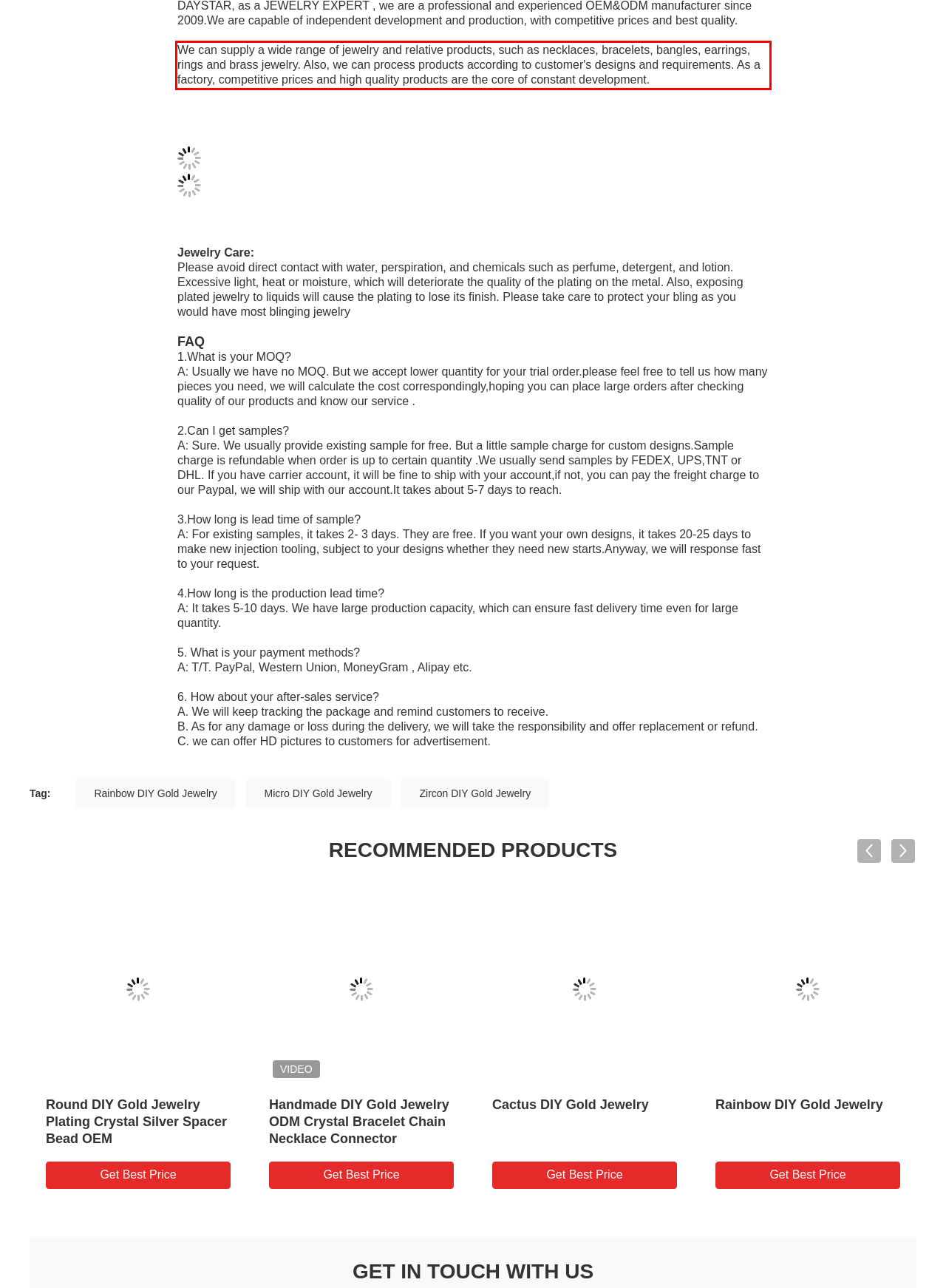From the provided screenshot, extract the text content that is enclosed within the red bounding box.

We can supply a wide range of jewelry and relative products, such as necklaces, bracelets, bangles, earrings, rings and brass jewelry. Also, we can process products according to customer's designs and requirements. As a factory, competitive prices and high quality products are the core of constant development.